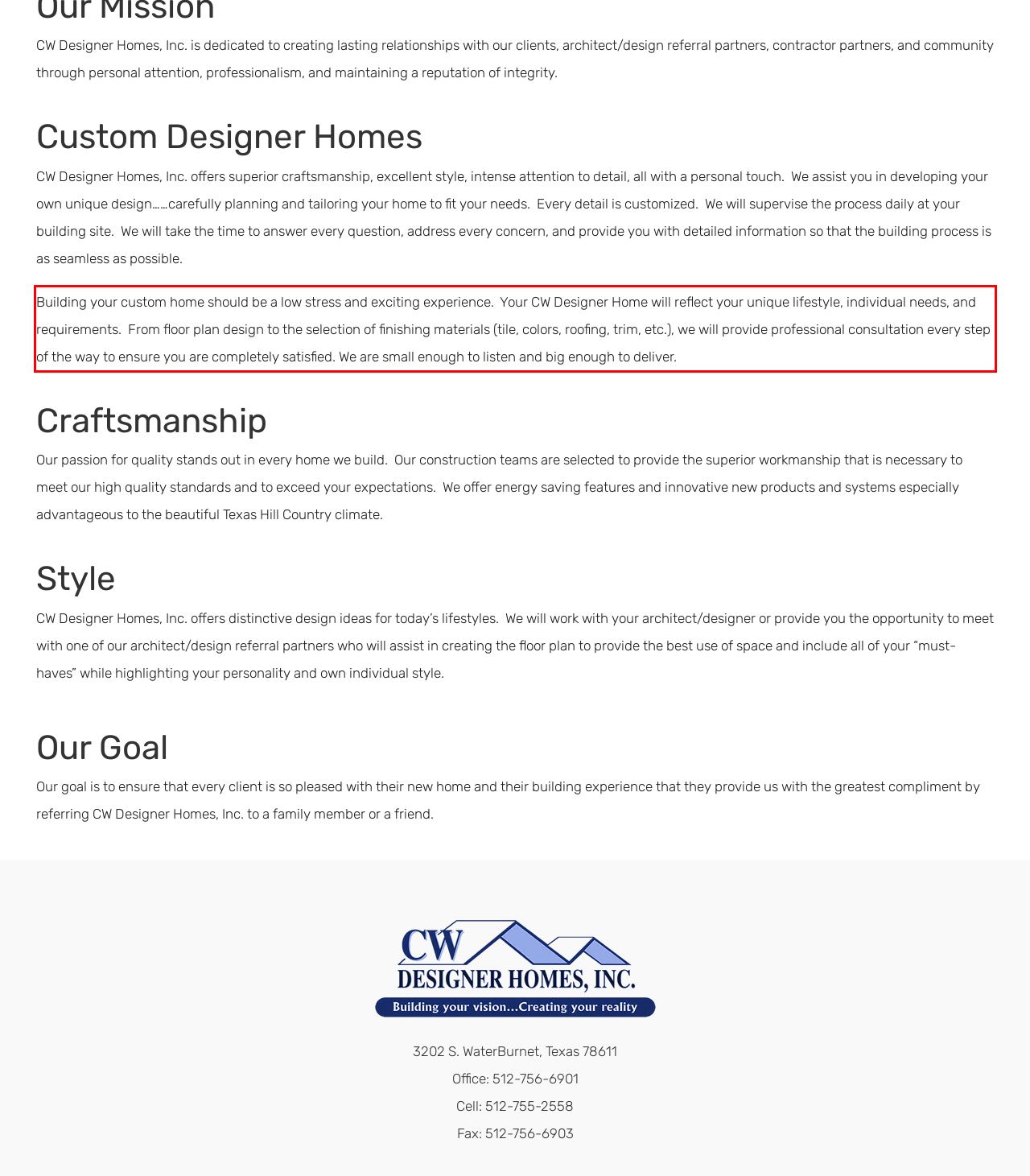Analyze the red bounding box in the provided webpage screenshot and generate the text content contained within.

Building your custom home should be a low stress and exciting experience. Your CW Designer Home will reflect your unique lifestyle, individual needs, and requirements. From floor plan design to the selection of finishing materials (tile, colors, roofing, trim, etc.), we will provide professional consultation every step of the way to ensure you are completely satisfied. We are small enough to listen and big enough to deliver.